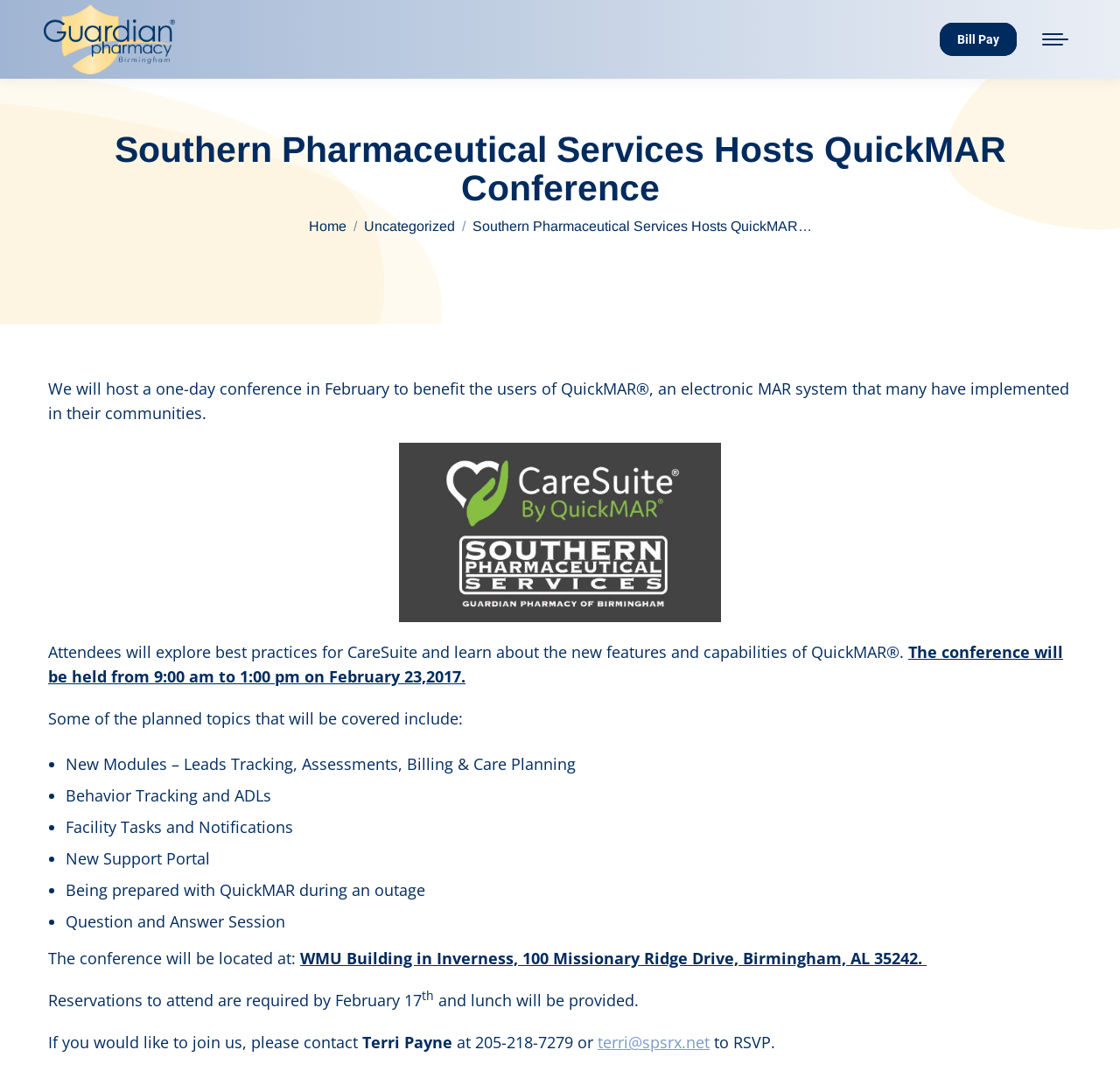What is one of the topics that will be covered at the conference?
Please respond to the question thoroughly and include all relevant details.

I found the topic by looking at the list of topics that will be covered at the conference, which is located in the main content area of the webpage. The list includes several topics, one of which is 'New Modules – Leads Tracking, Assessments, Billing & Care Planning'.